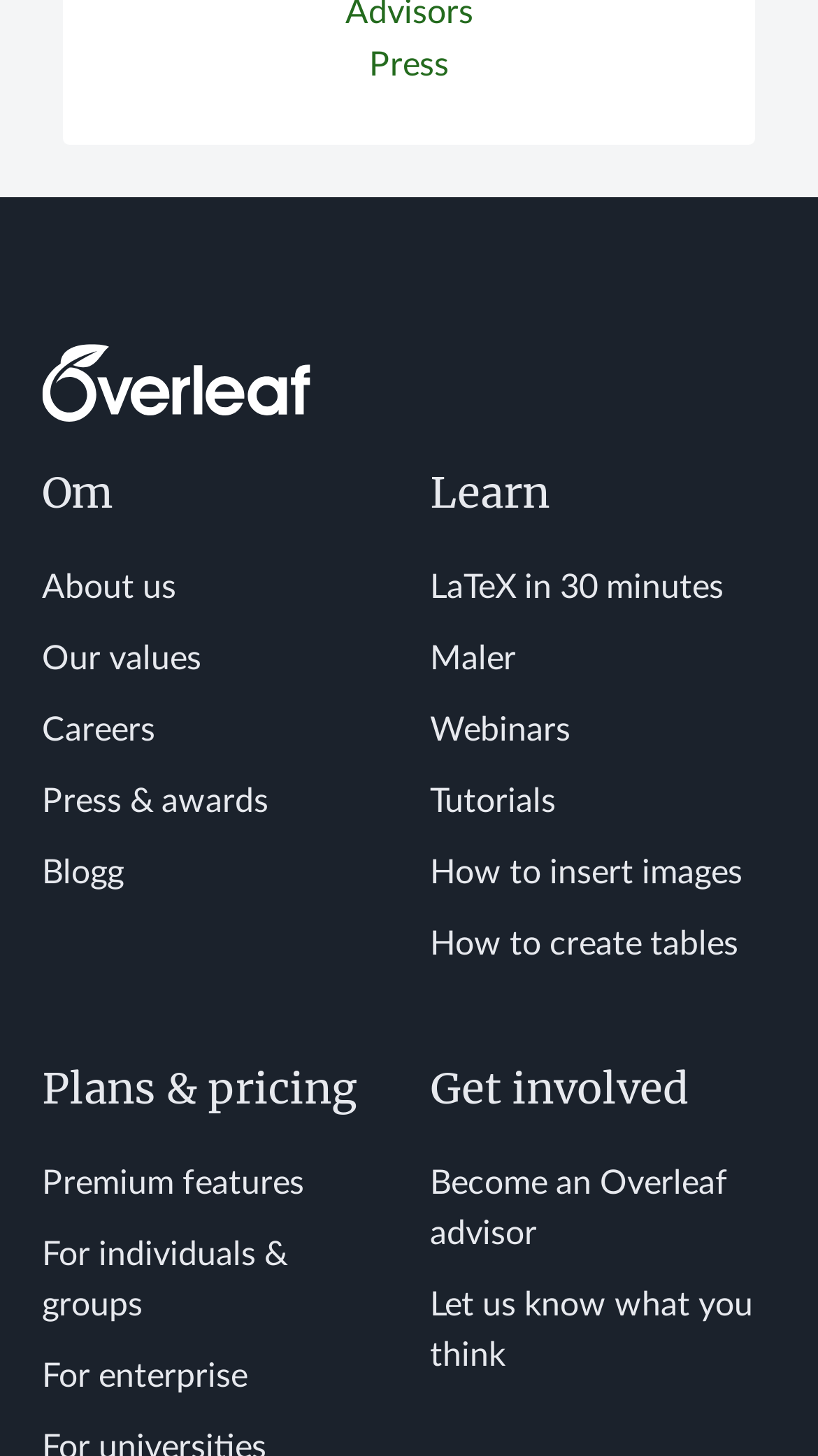Determine the bounding box coordinates for the clickable element required to fulfill the instruction: "Visit PHÊ BÌNH VĂN HỌC". Provide the coordinates as four float numbers between 0 and 1, i.e., [left, top, right, bottom].

None